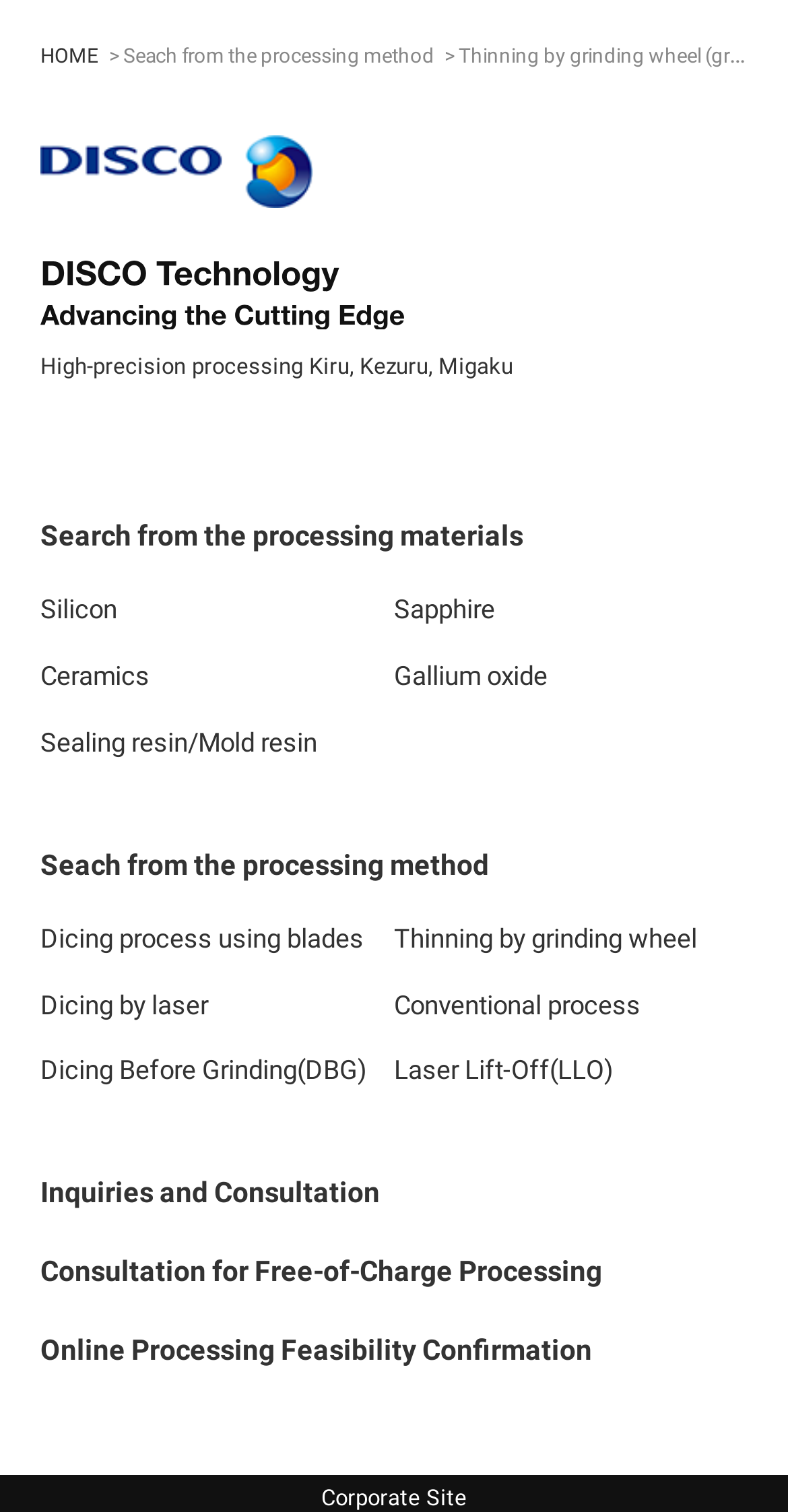Could you provide the bounding box coordinates for the portion of the screen to click to complete this instruction: "search from silicon"?

[0.051, 0.391, 0.5, 0.419]